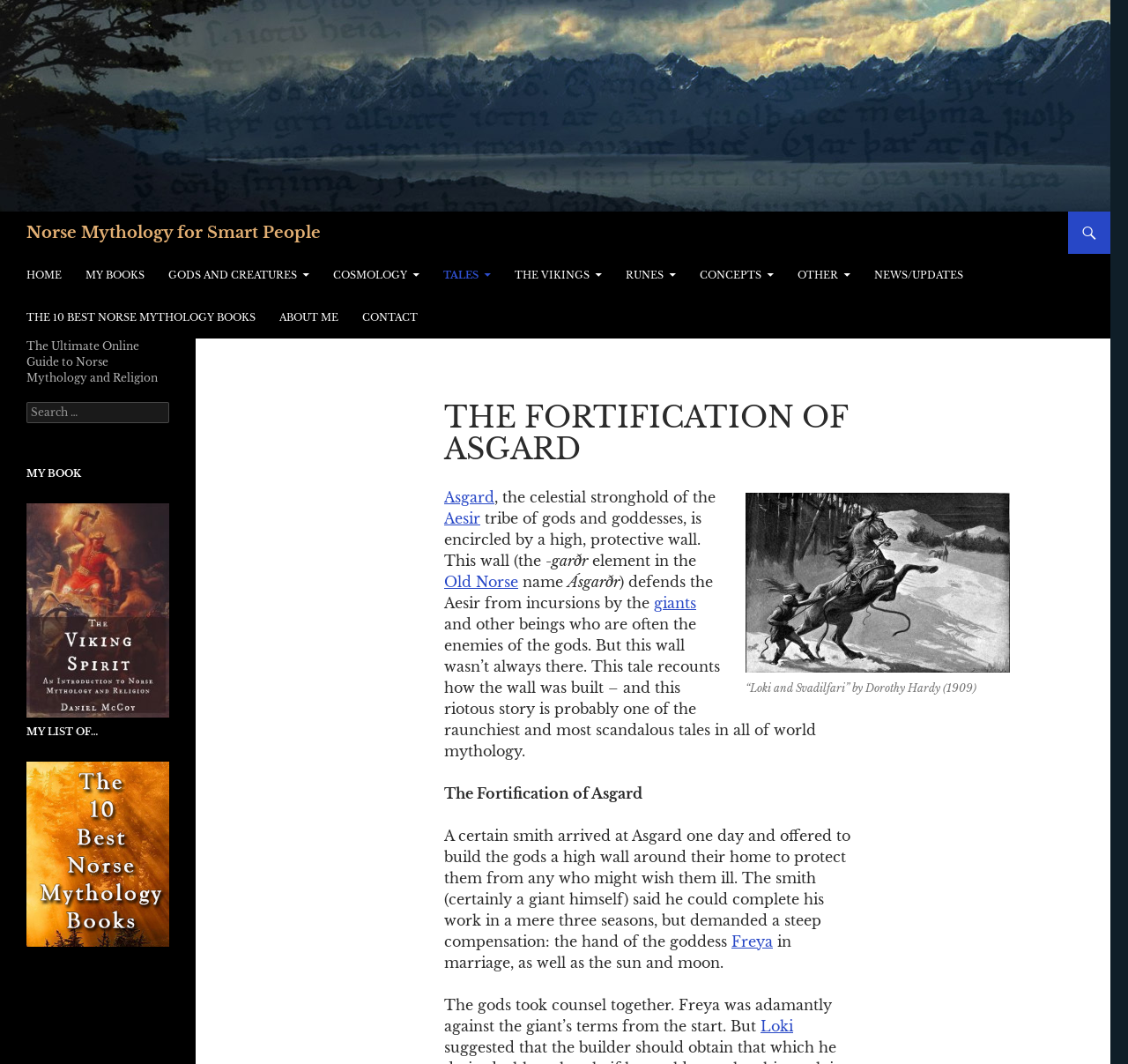Find the bounding box coordinates for the area that should be clicked to accomplish the instruction: "Go to Norse Mythology for Smart People homepage".

[0.0, 0.09, 0.984, 0.106]